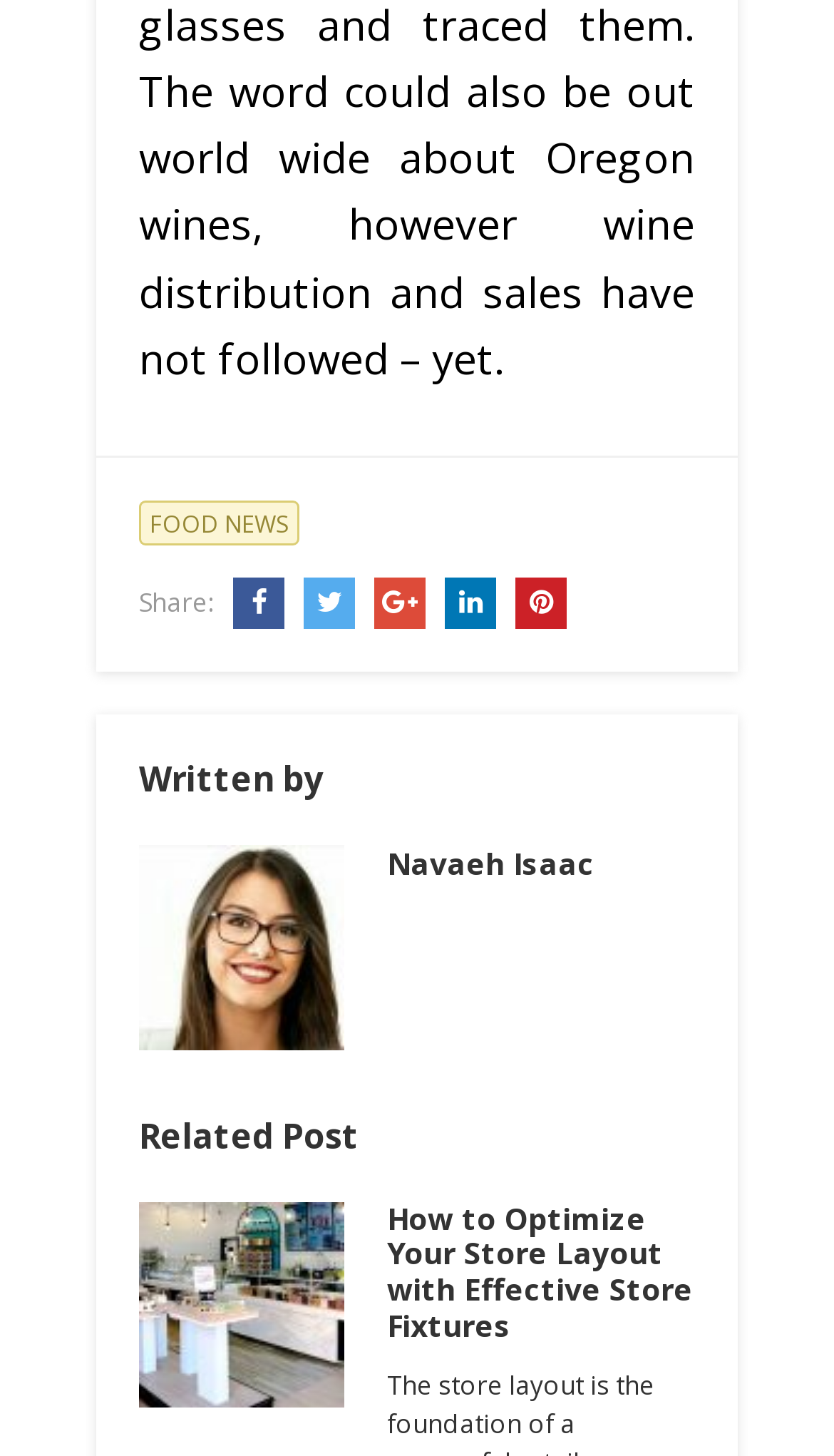From the webpage screenshot, predict the bounding box coordinates (top-left x, top-left y, bottom-right x, bottom-right y) for the UI element described here: Navaeh Isaac

[0.464, 0.579, 0.713, 0.607]